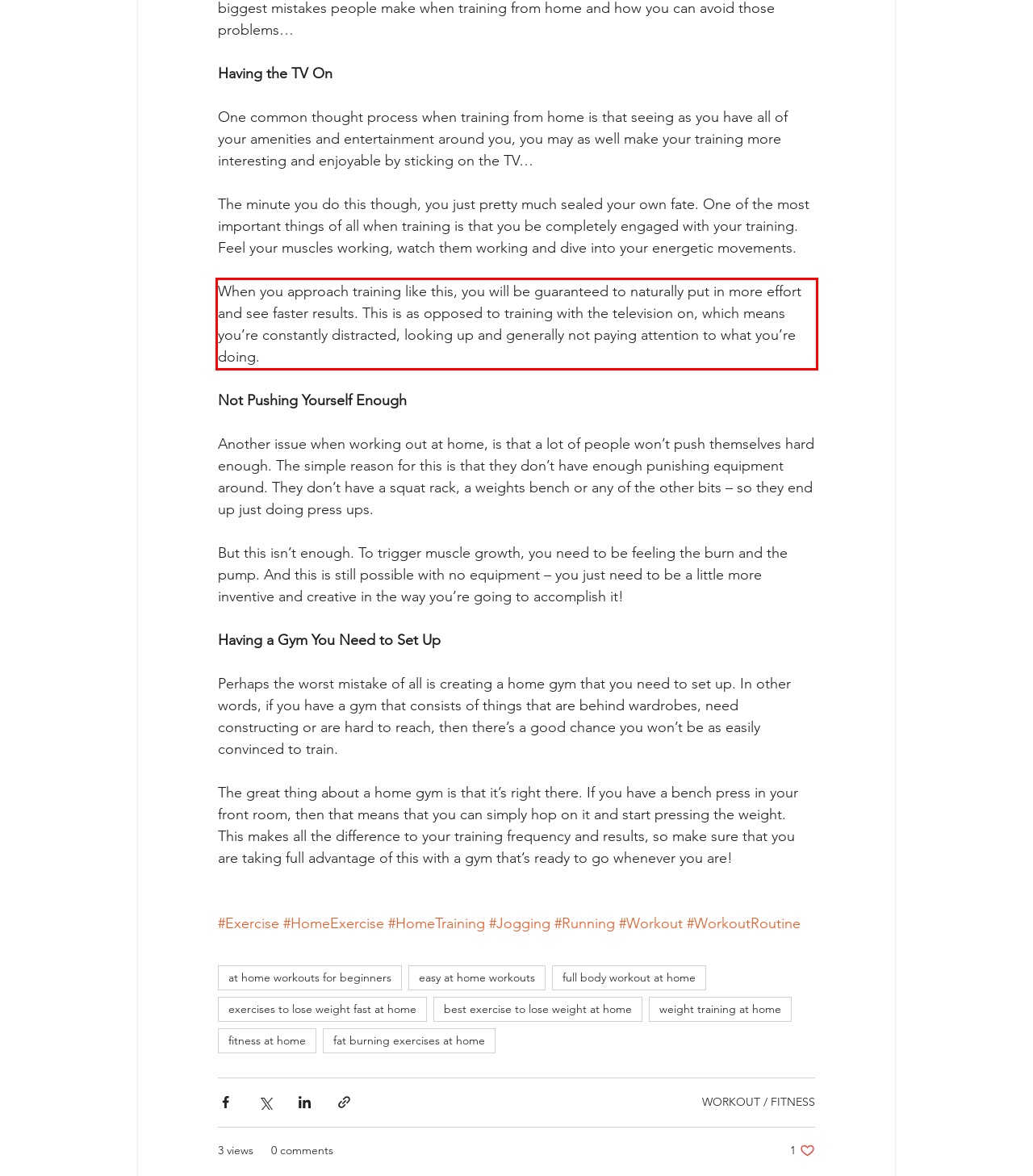With the provided screenshot of a webpage, locate the red bounding box and perform OCR to extract the text content inside it.

When you approach training like this, you will be guaranteed to naturally put in more effort and see faster results. This is as opposed to training with the television on, which means you’re constantly distracted, looking up and generally not paying attention to what you’re doing.